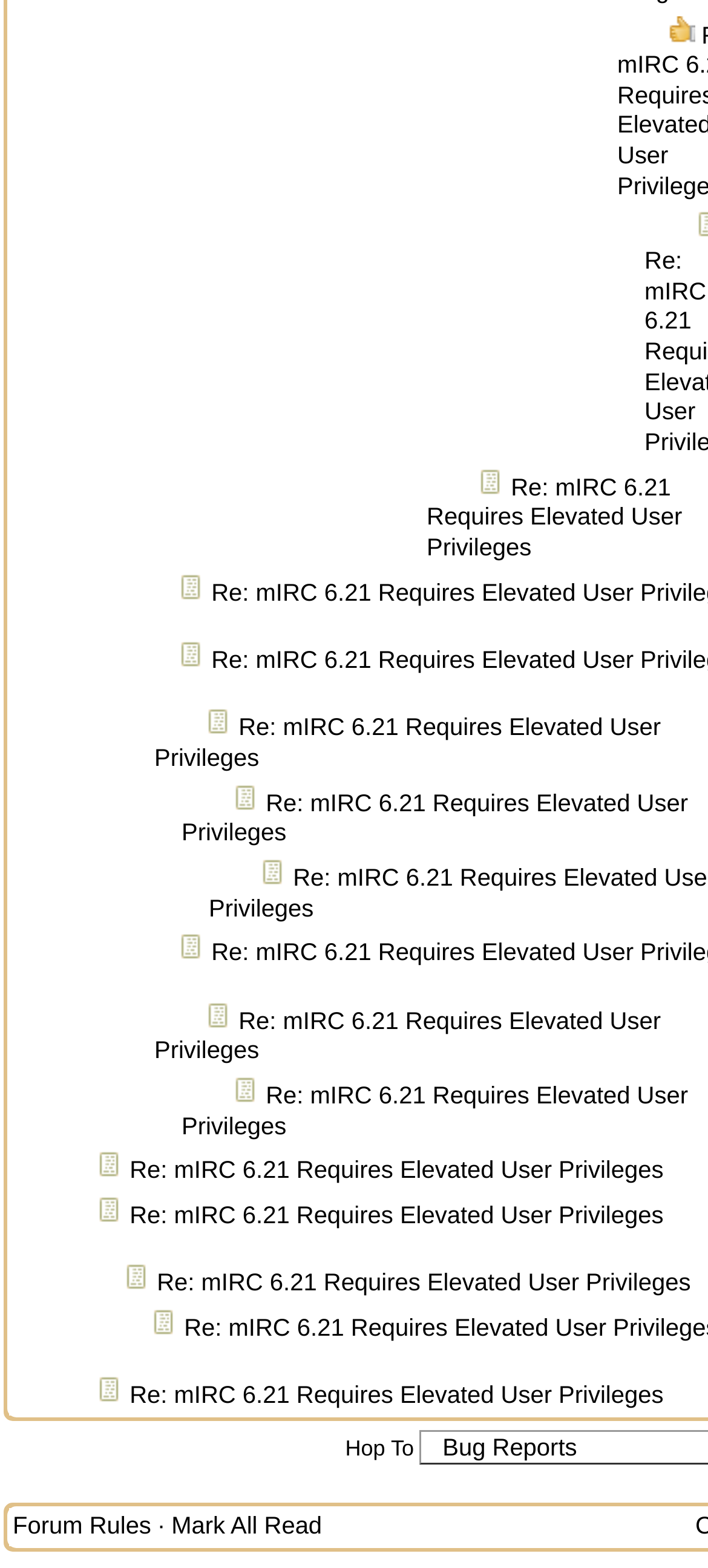Use a single word or phrase to answer the question: What is the topic of the discussion?

mIRC 6.21